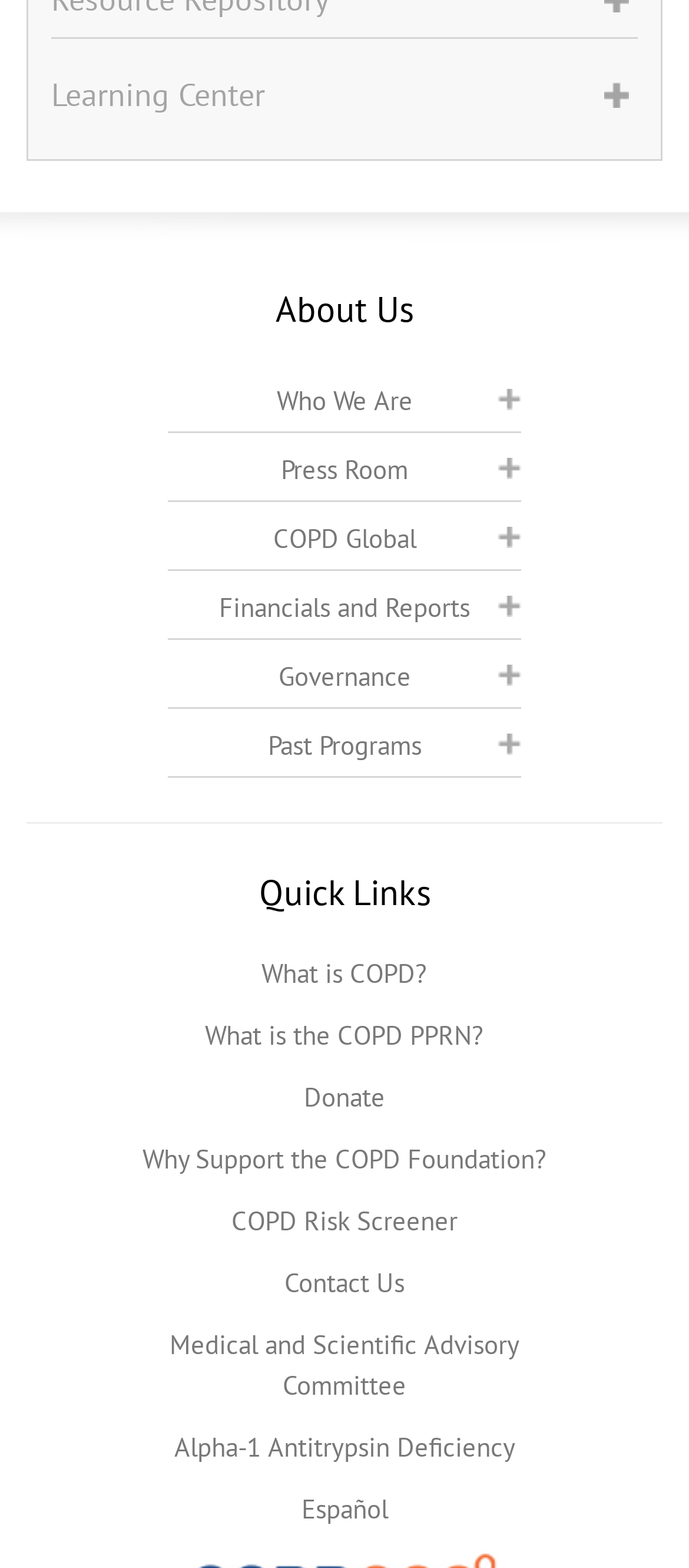Based on the image, please respond to the question with as much detail as possible:
What is the last link in the Quick Links section?

I looked at the links under the 'Quick Links' section and found that the last link is 'Español'.